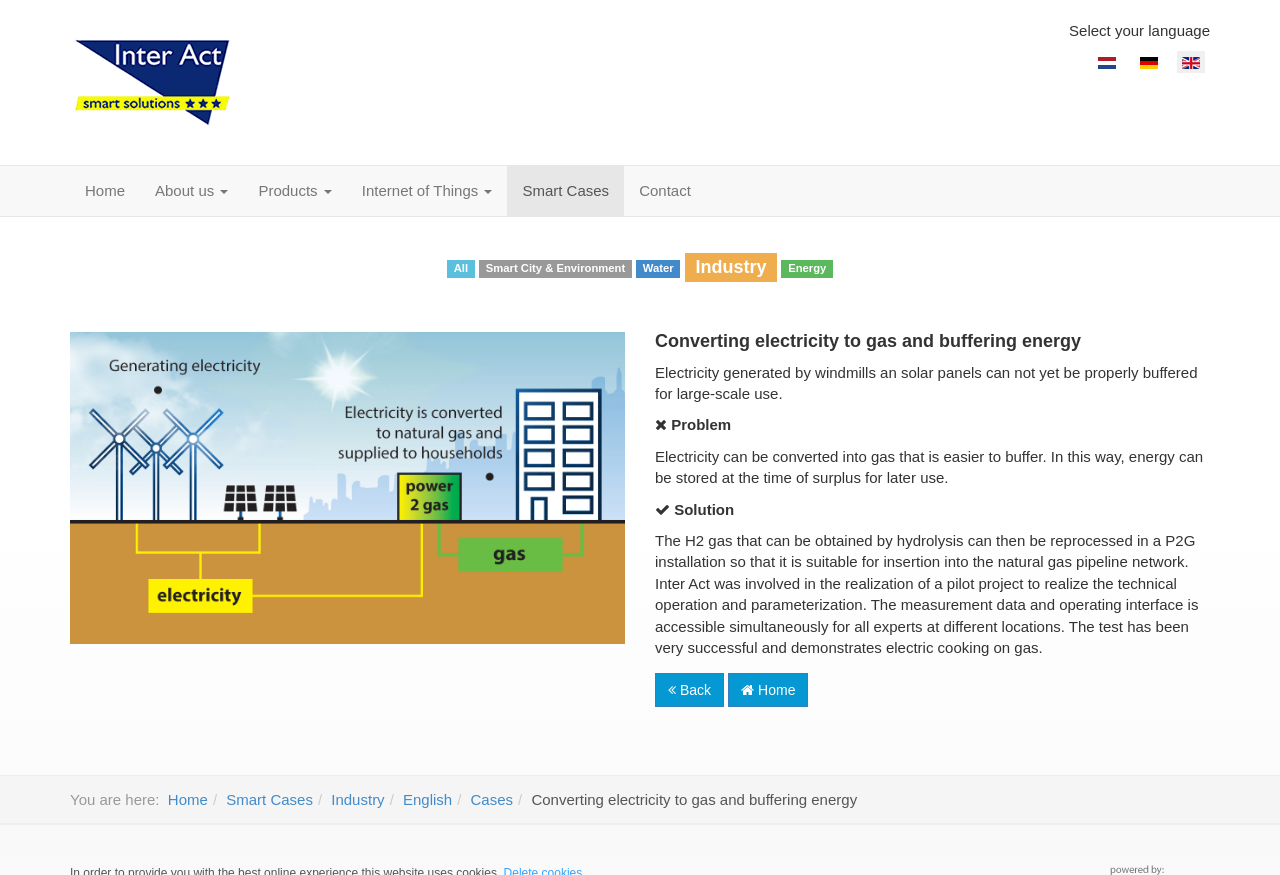Find the bounding box coordinates for the element described here: "Editorial team".

None